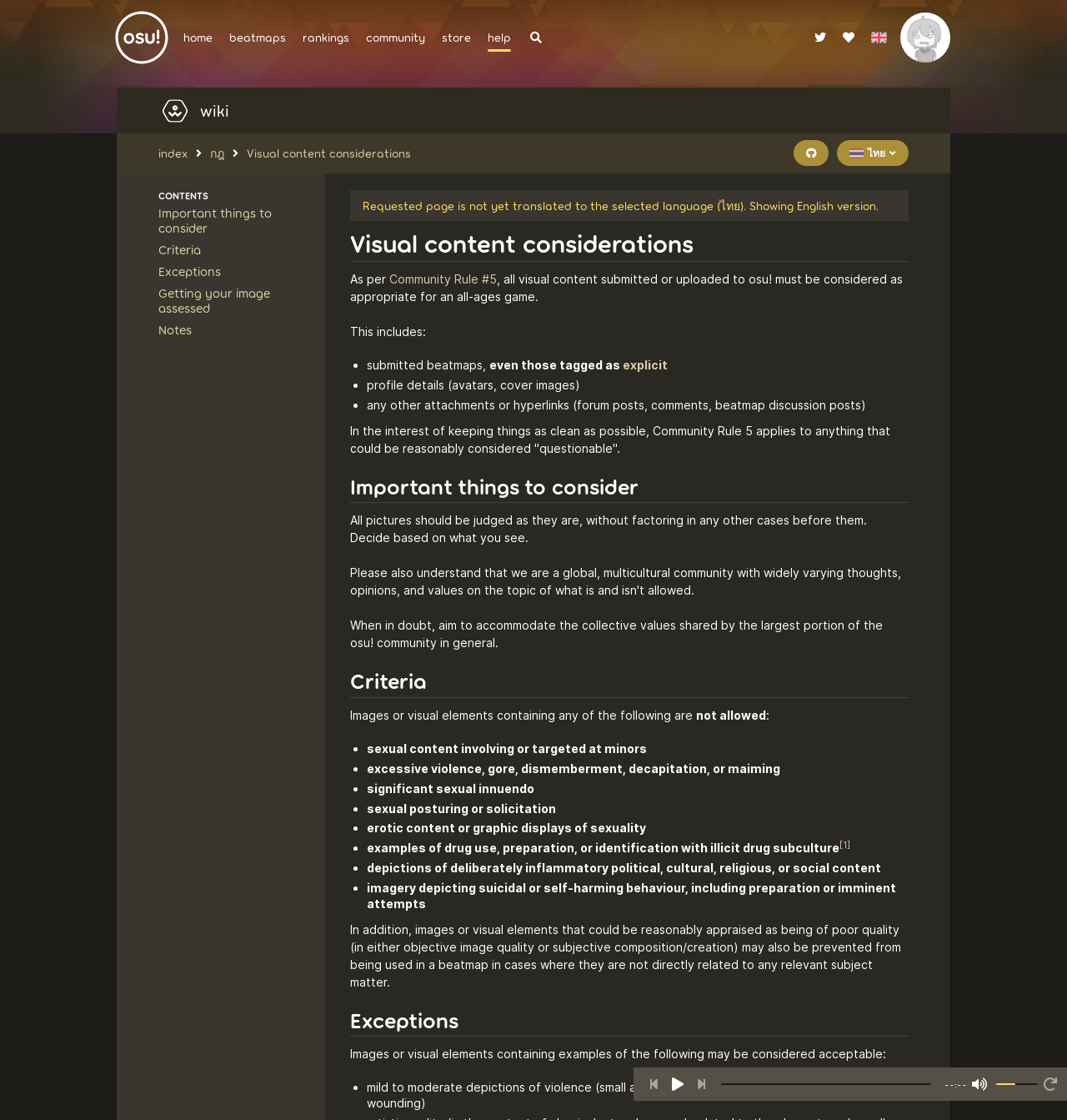Please reply to the following question with a single word or a short phrase:
What is the purpose of Community Rule #5?

To keep osu! content appropriate for all ages